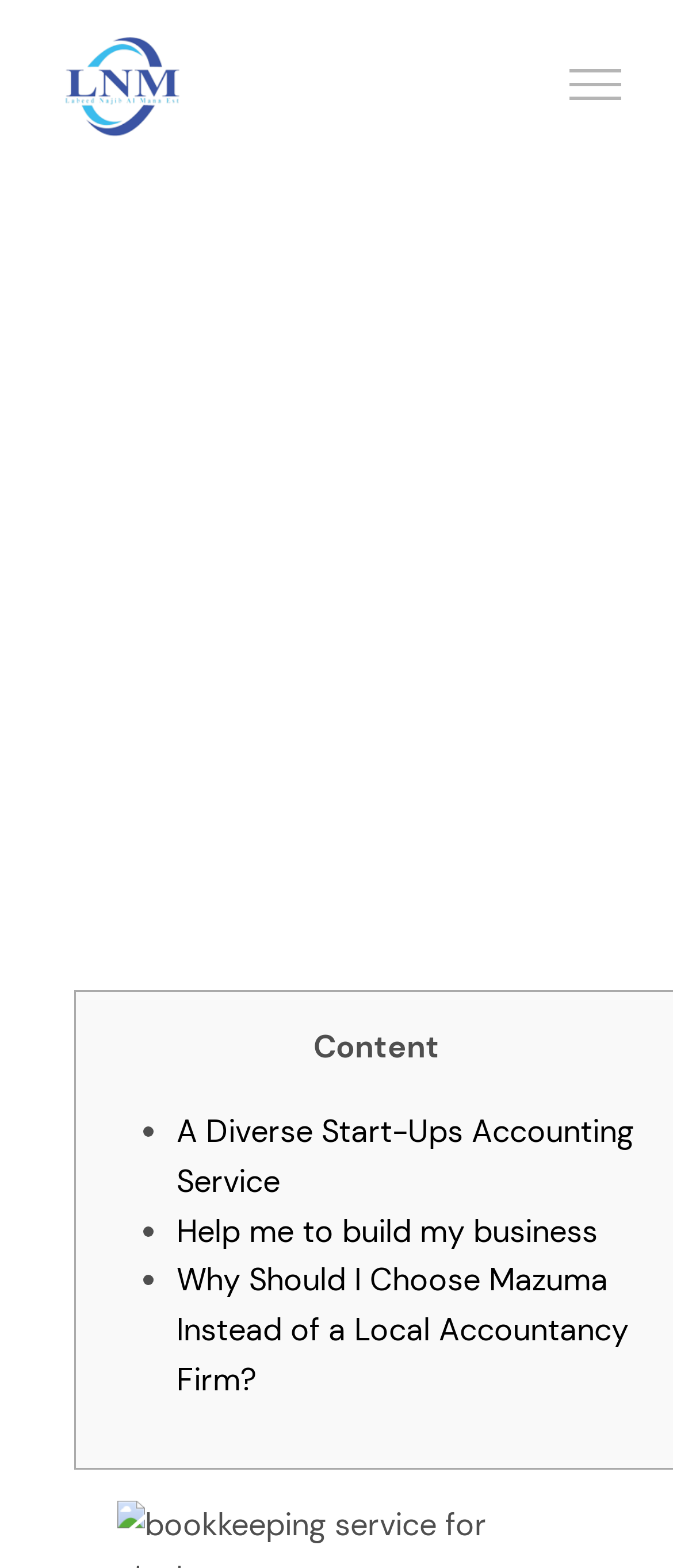Please answer the following question using a single word or phrase: 
How many links are there in the main heading?

3